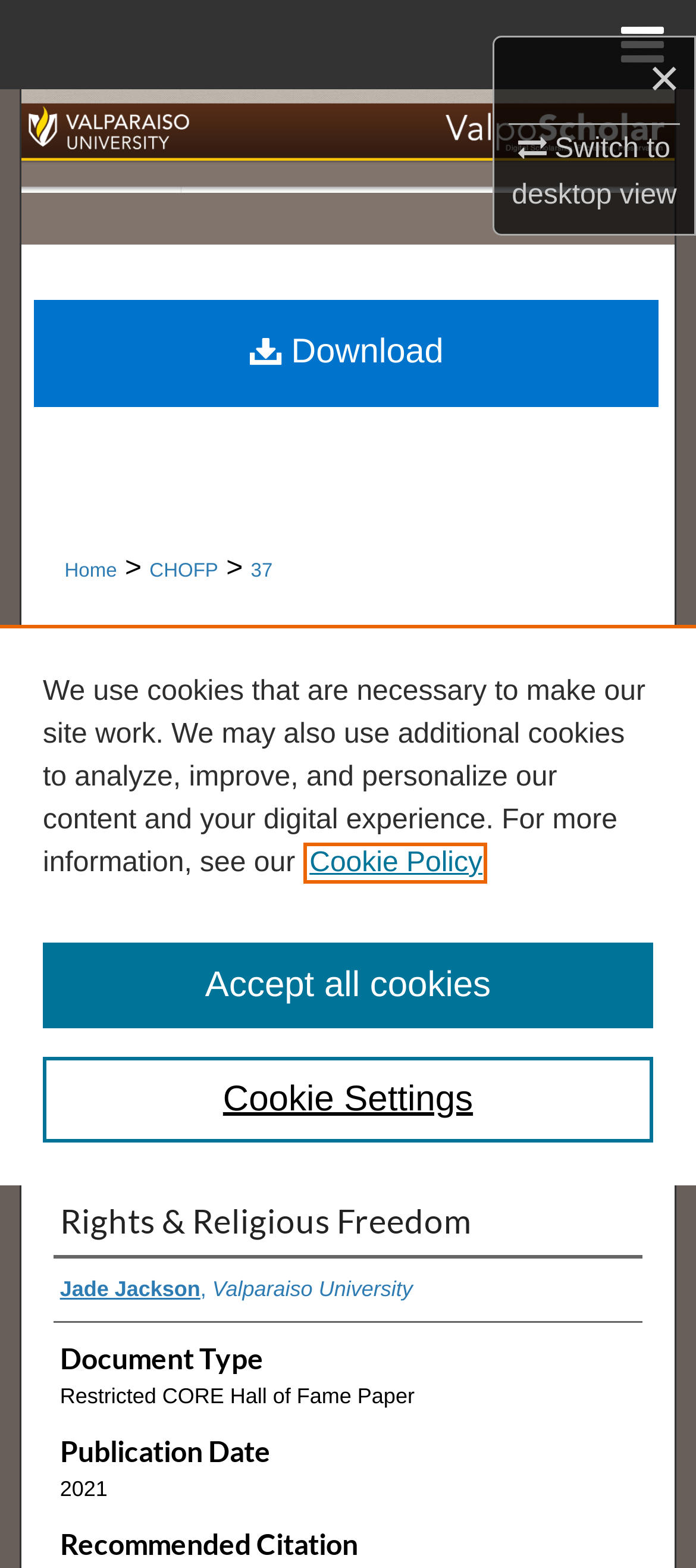What is the name of the collection?
Please elaborate on the answer to the question with detailed information.

I found the answer by looking at the heading 'CORE HALL OF FAME PAPERS' which is located near the top of the page, indicating that it is the name of the collection.